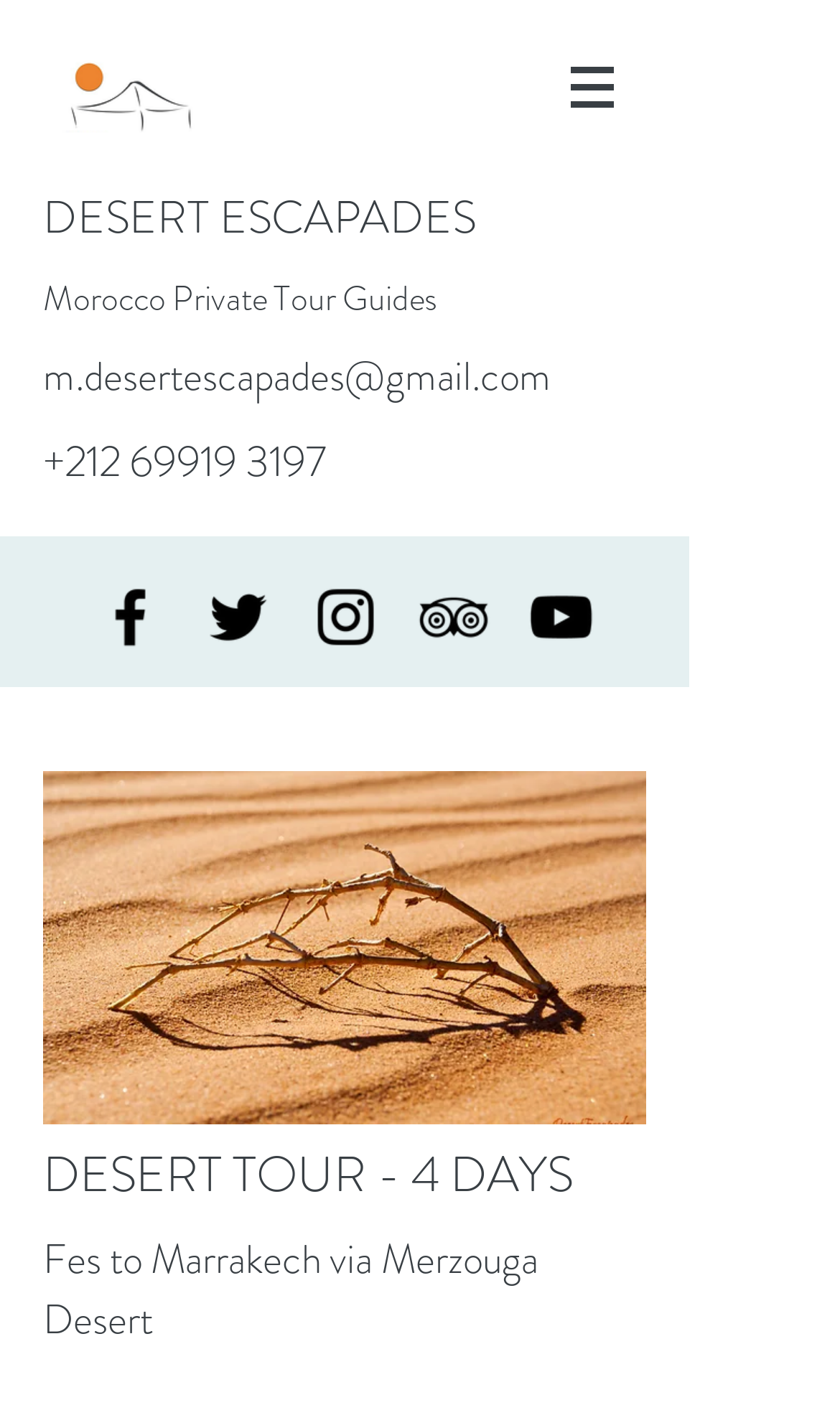How many social media links are there?
Give a single word or phrase answer based on the content of the image.

5